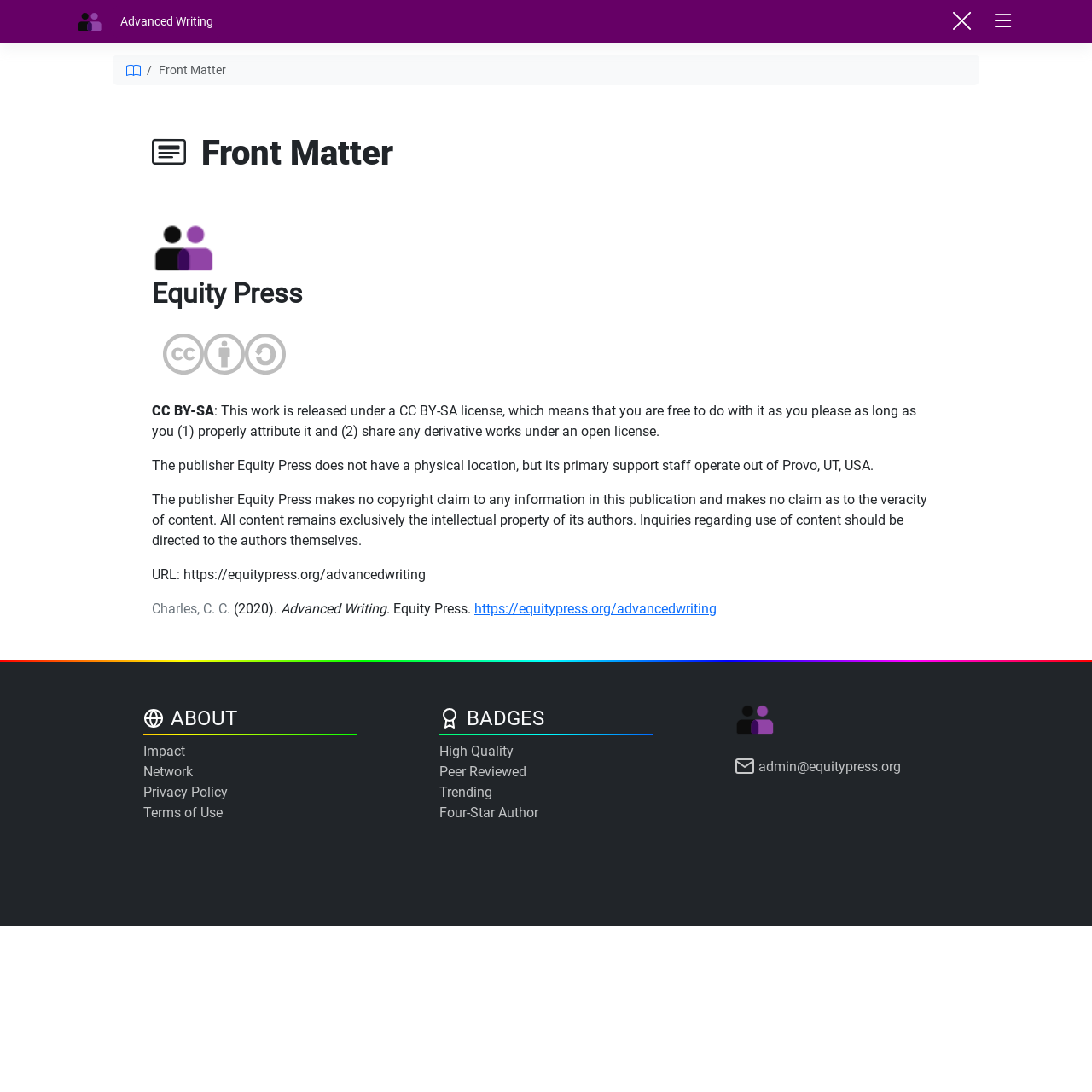Indicate the bounding box coordinates of the element that needs to be clicked to satisfy the following instruction: "Follow the 'ABC’s of Follow Up: F is for Frequent and Familiar' link". The coordinates should be four float numbers between 0 and 1, i.e., [left, top, right, bottom].

None